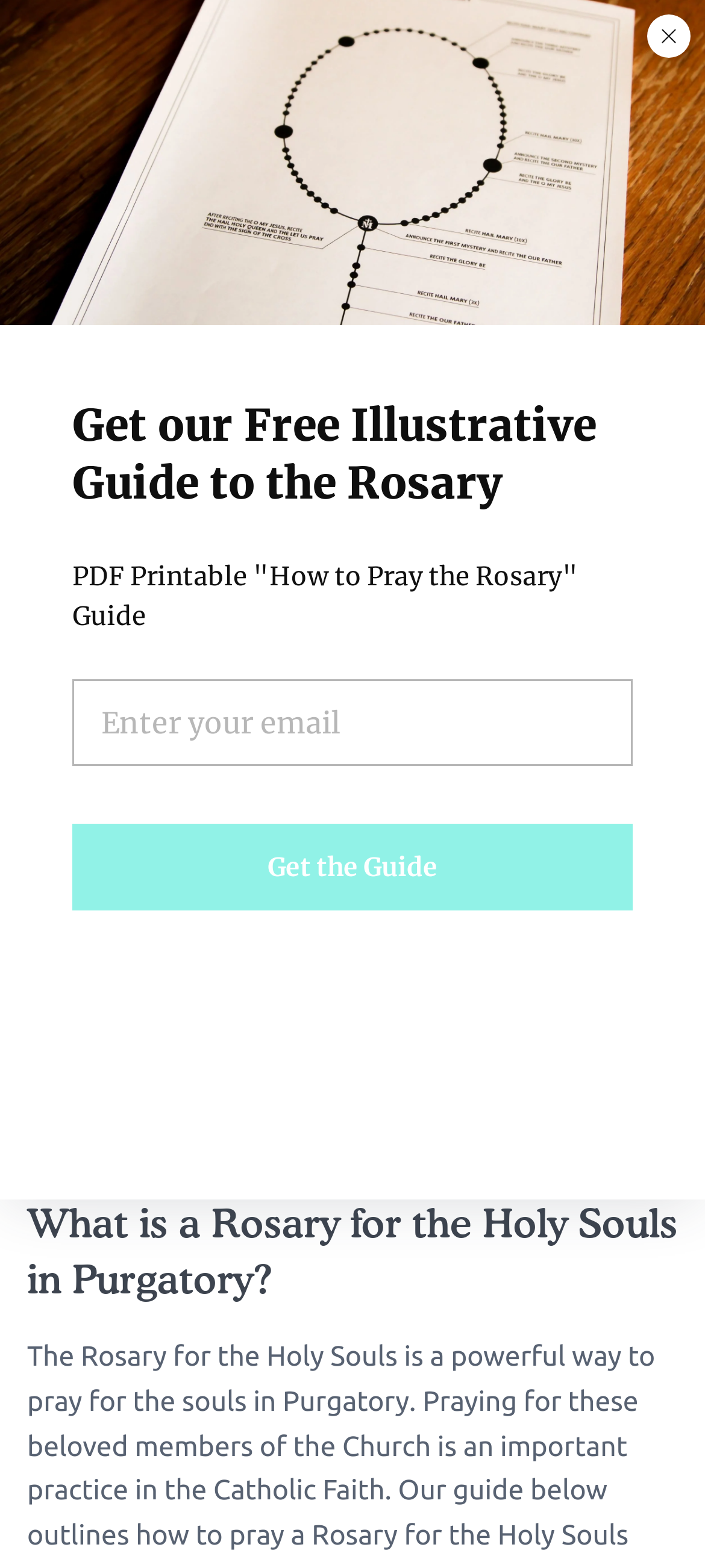Identify the bounding box coordinates of the section that should be clicked to achieve the task described: "Enter email to get the guide".

[0.103, 0.433, 0.897, 0.488]